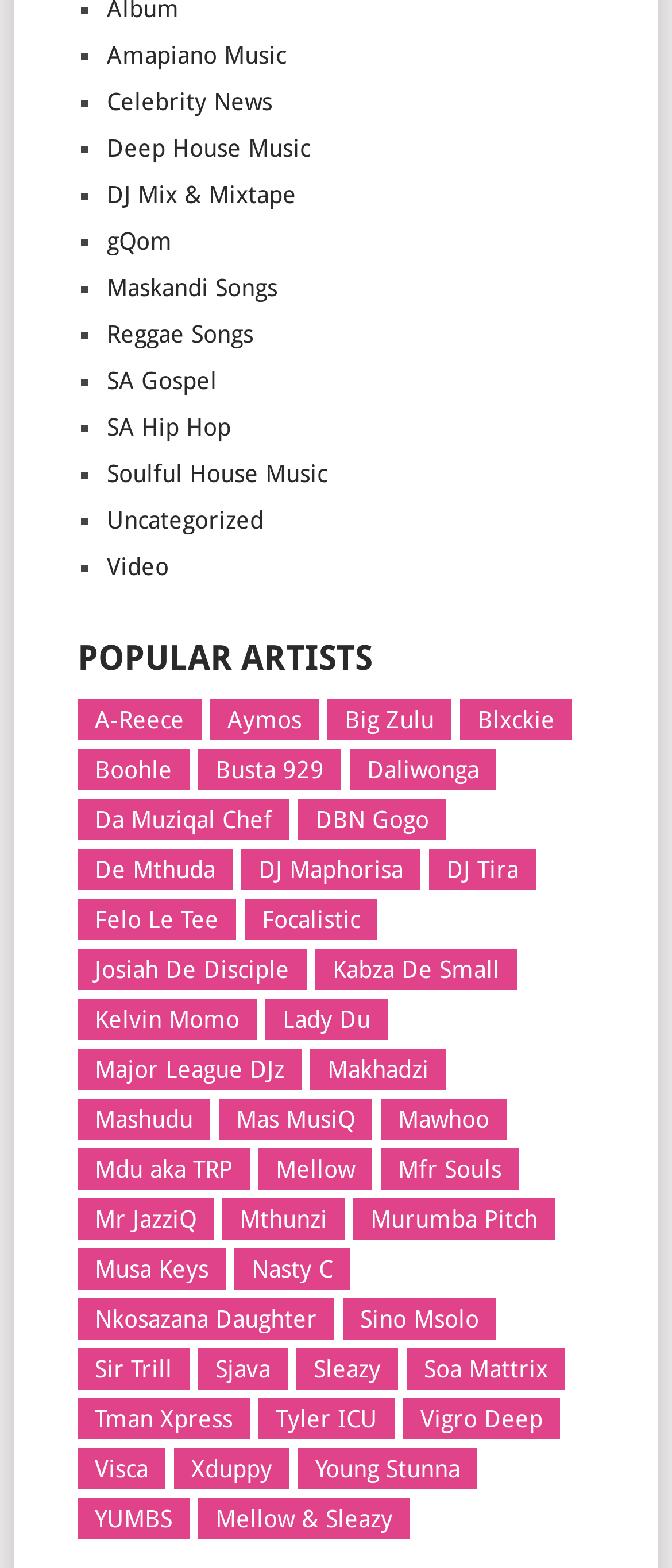Determine the bounding box coordinates for the area you should click to complete the following instruction: "Explore SA Gospel music".

[0.159, 0.234, 0.323, 0.252]